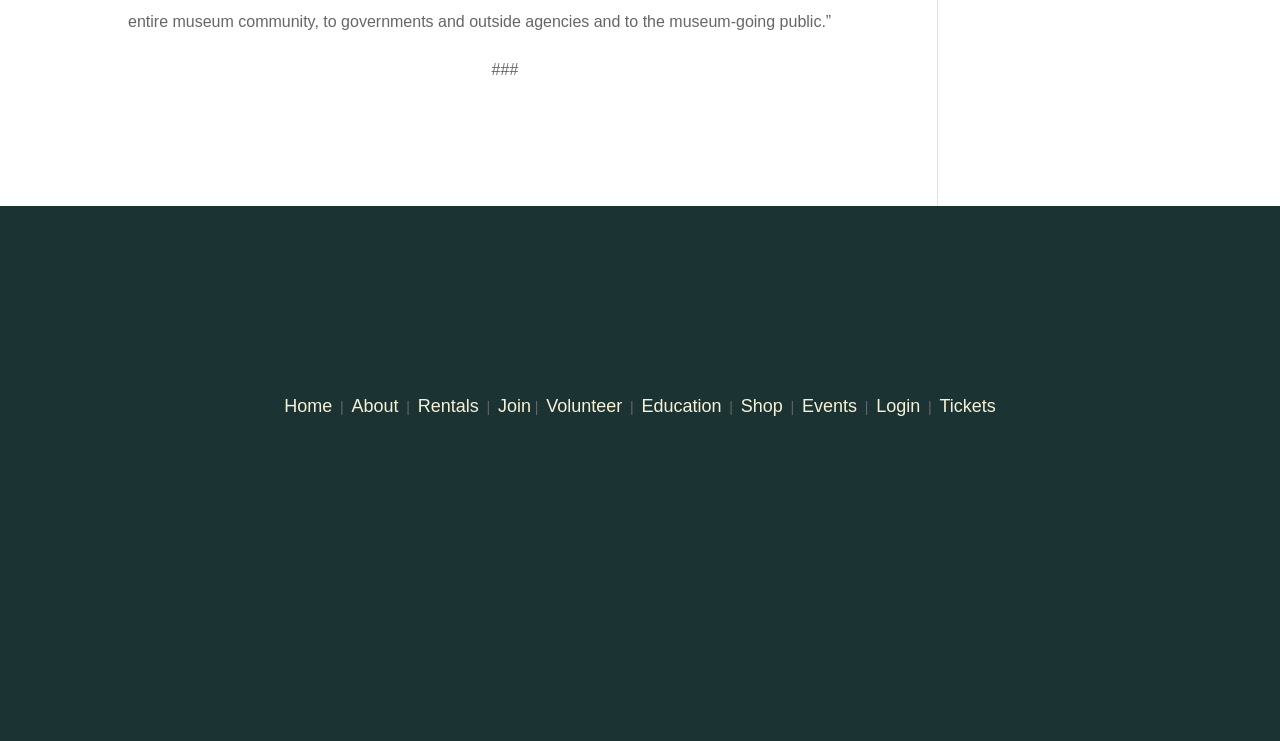Using the webpage screenshot, locate the HTML element that fits the following description and provide its bounding box: "title="Поделиться В Моем Мире"".

None